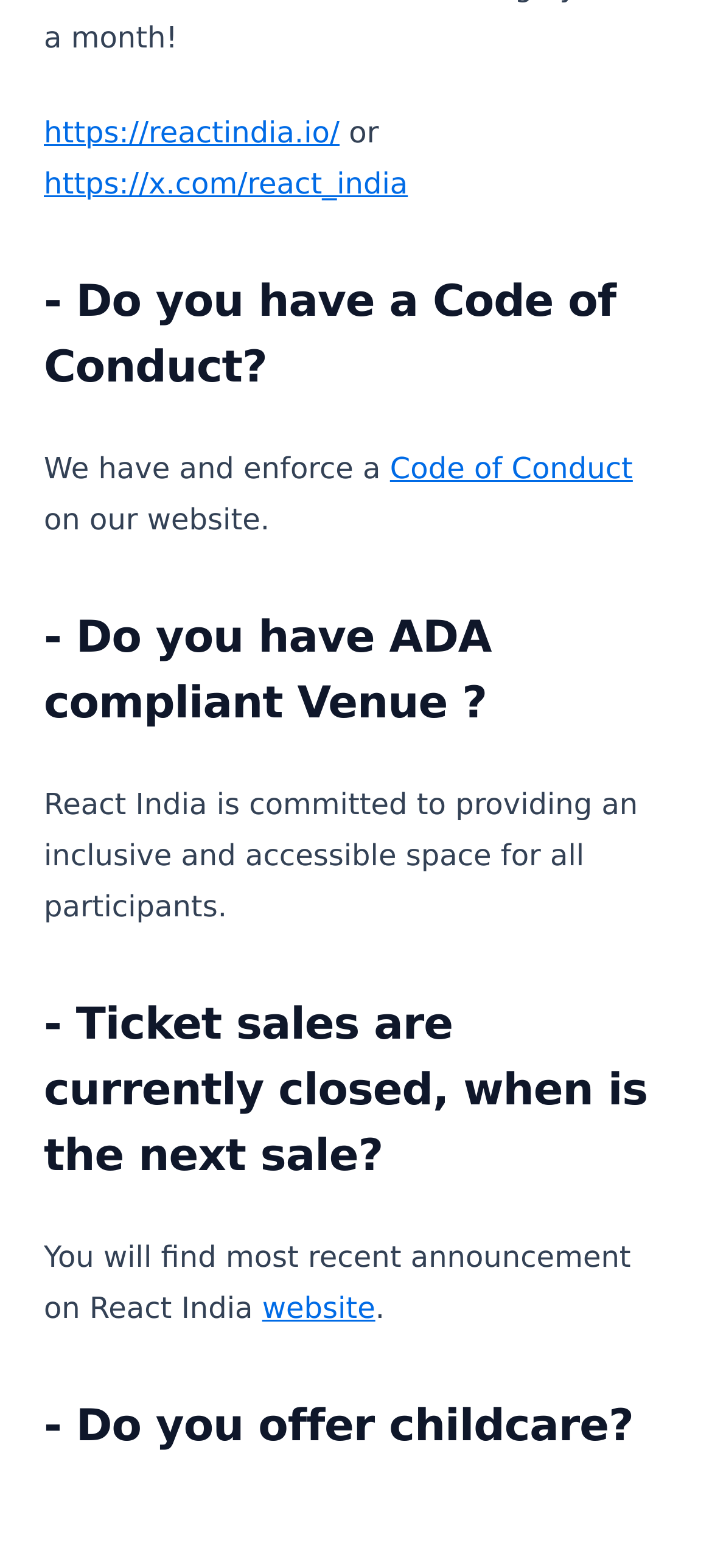Identify the bounding box coordinates of the clickable section necessary to follow the following instruction: "visit React India website". The coordinates should be presented as four float numbers from 0 to 1, i.e., [left, top, right, bottom].

[0.062, 0.073, 0.477, 0.095]